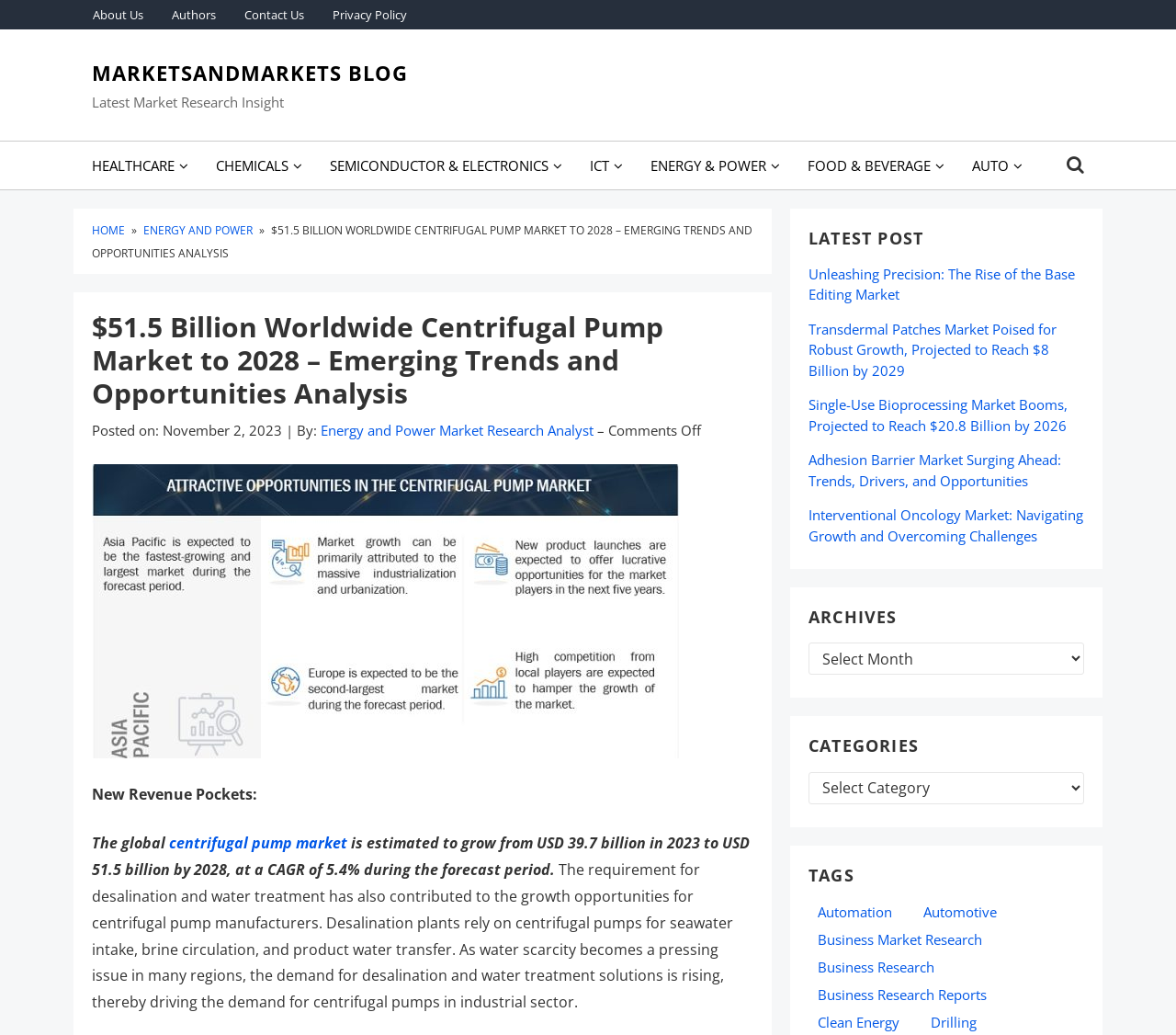Pinpoint the bounding box coordinates of the clickable area necessary to execute the following instruction: "View ENERGY AND POWER page". The coordinates should be given as four float numbers between 0 and 1, namely [left, top, right, bottom].

[0.122, 0.214, 0.218, 0.23]